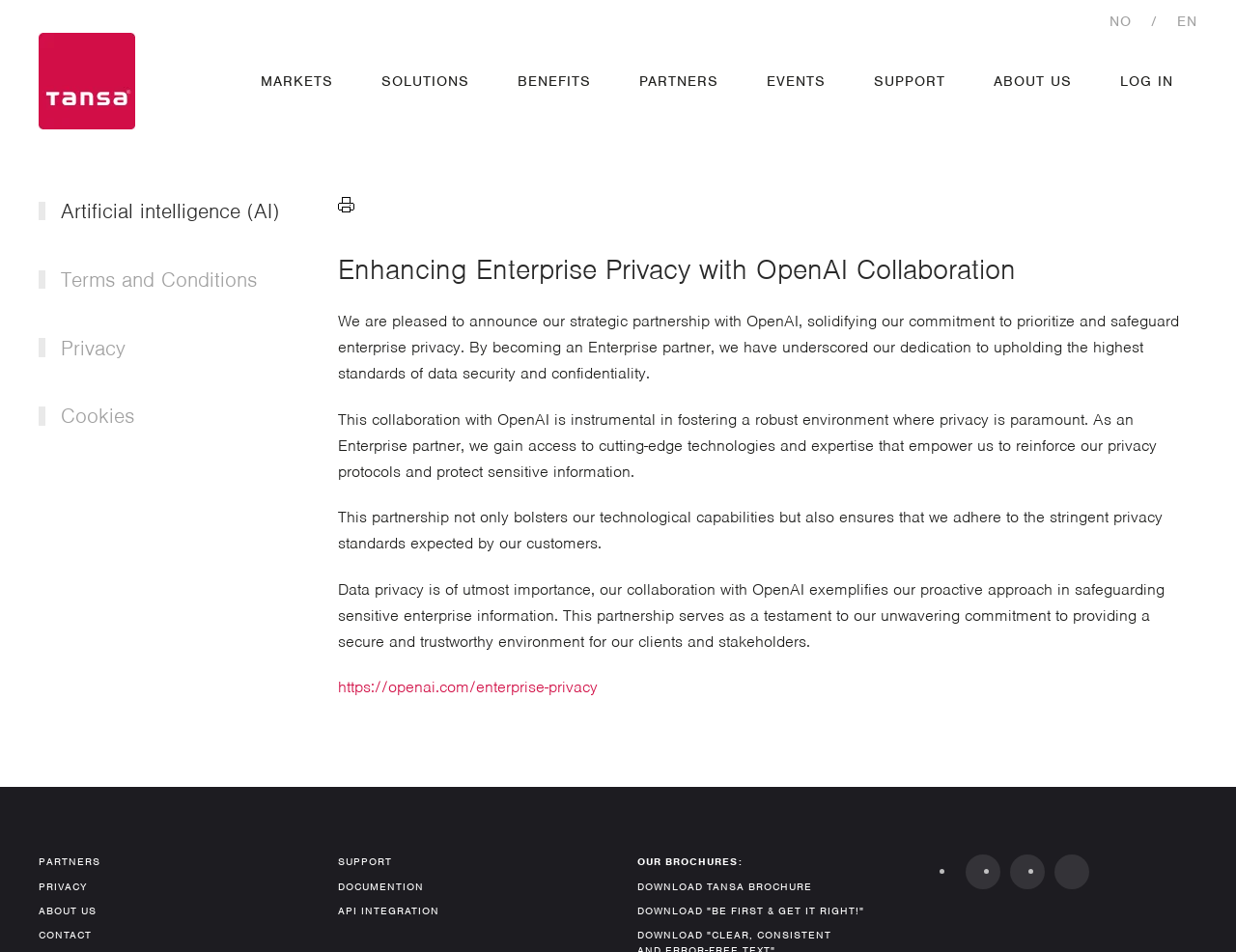Locate the bounding box coordinates of the element that should be clicked to execute the following instruction: "Learn more about OpenAI enterprise privacy".

[0.273, 0.711, 0.484, 0.732]